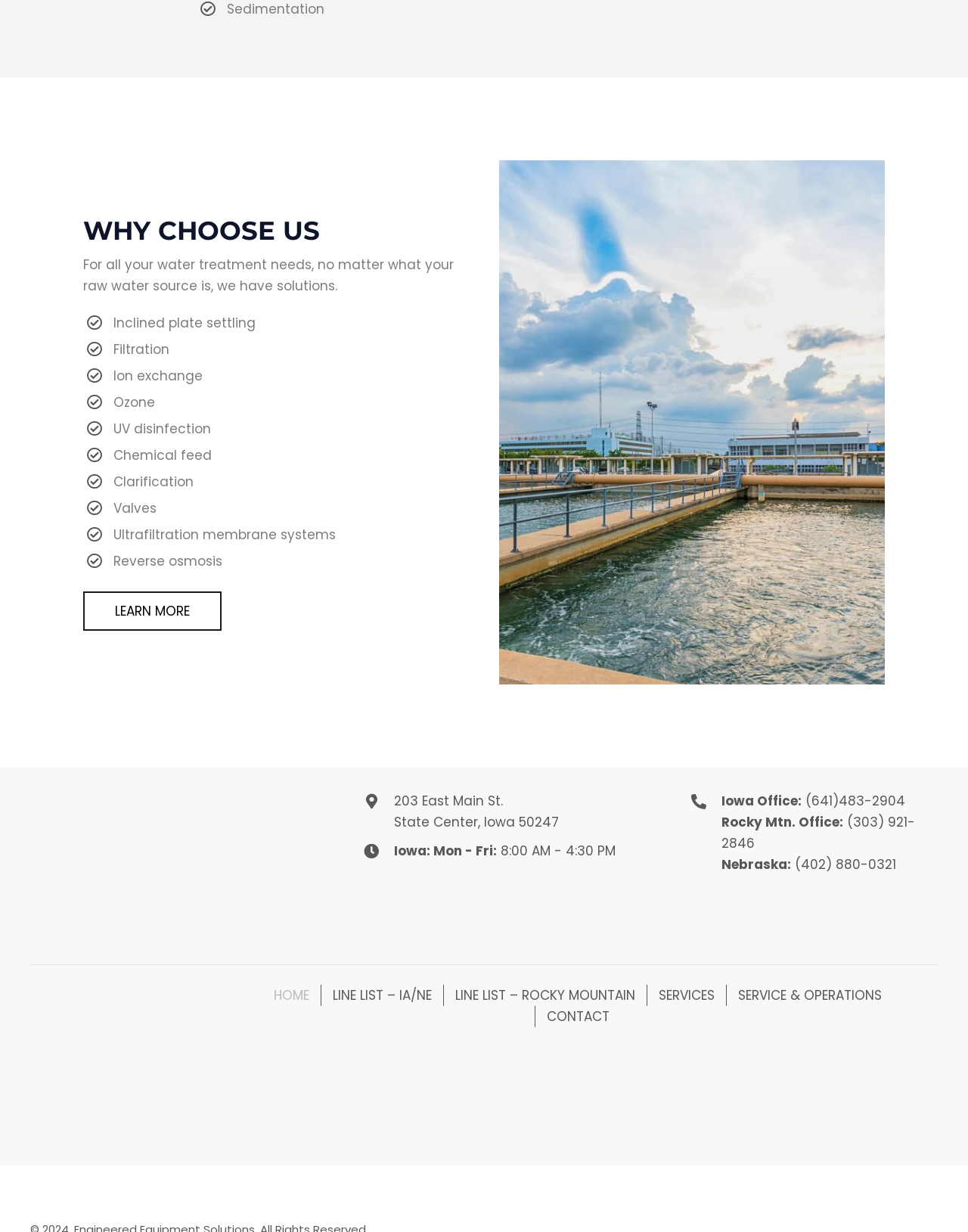Find the bounding box coordinates for the area you need to click to carry out the instruction: "Visit the 'HOME' page". The coordinates should be four float numbers between 0 and 1, indicated as [left, top, right, bottom].

[0.271, 0.799, 0.331, 0.816]